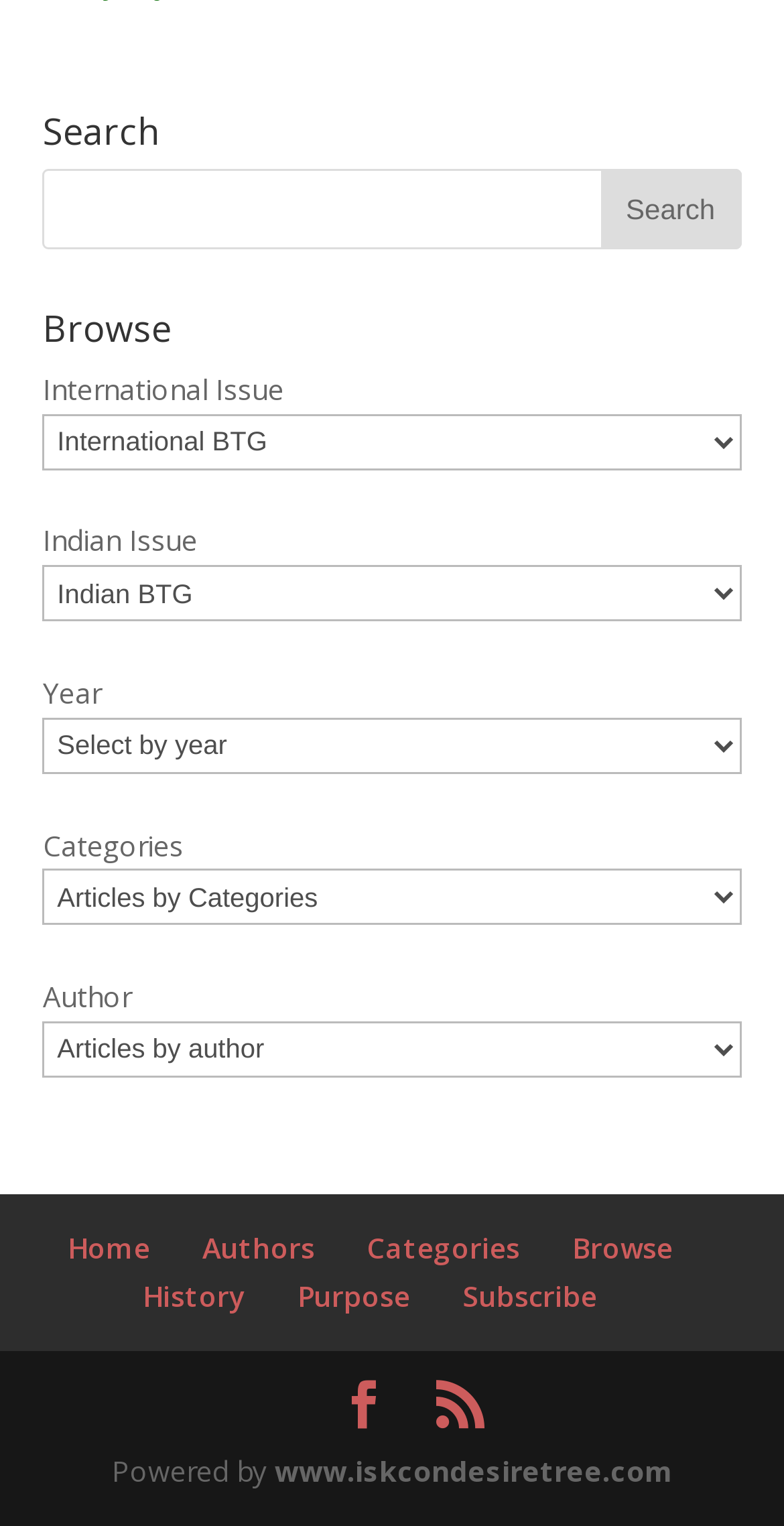Find and specify the bounding box coordinates that correspond to the clickable region for the instruction: "Browse by year".

[0.055, 0.47, 0.945, 0.507]